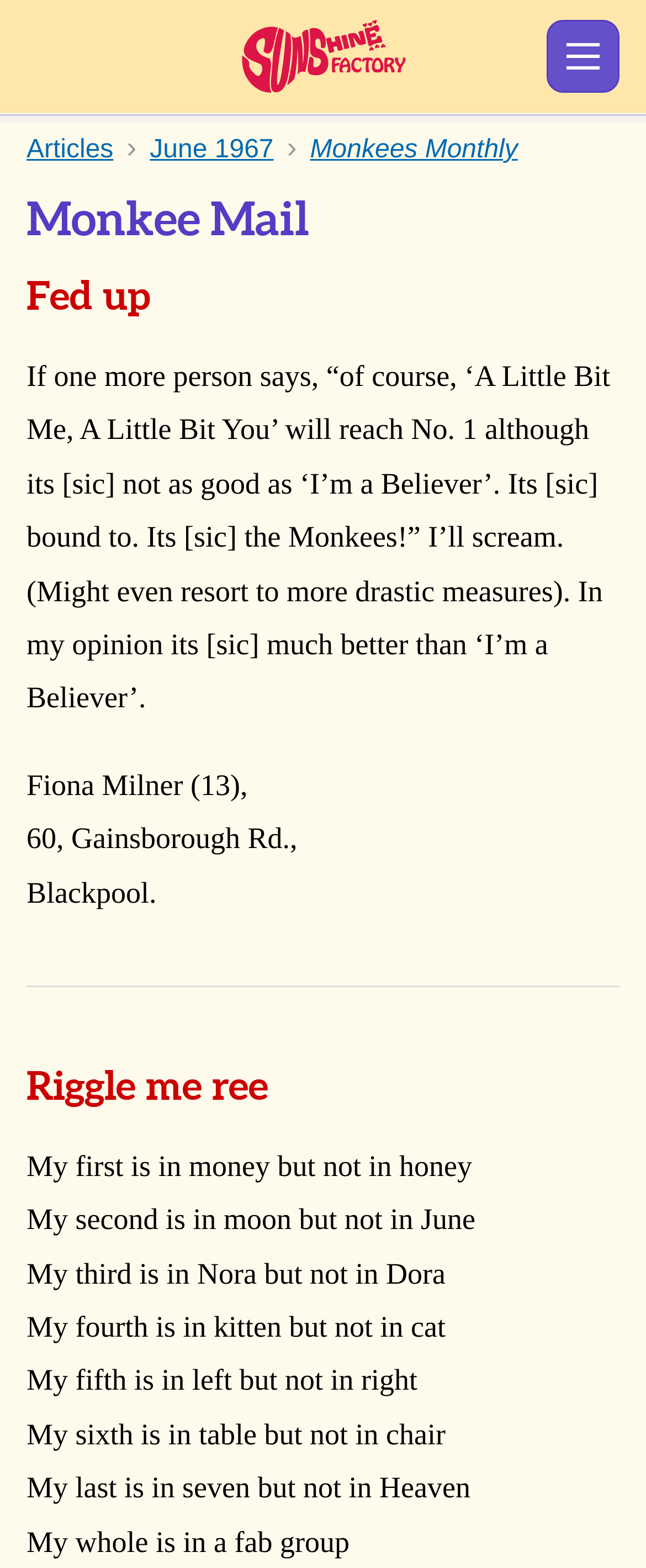What is the name of the fan site?
Give a one-word or short-phrase answer derived from the screenshot.

Sunshine Factory